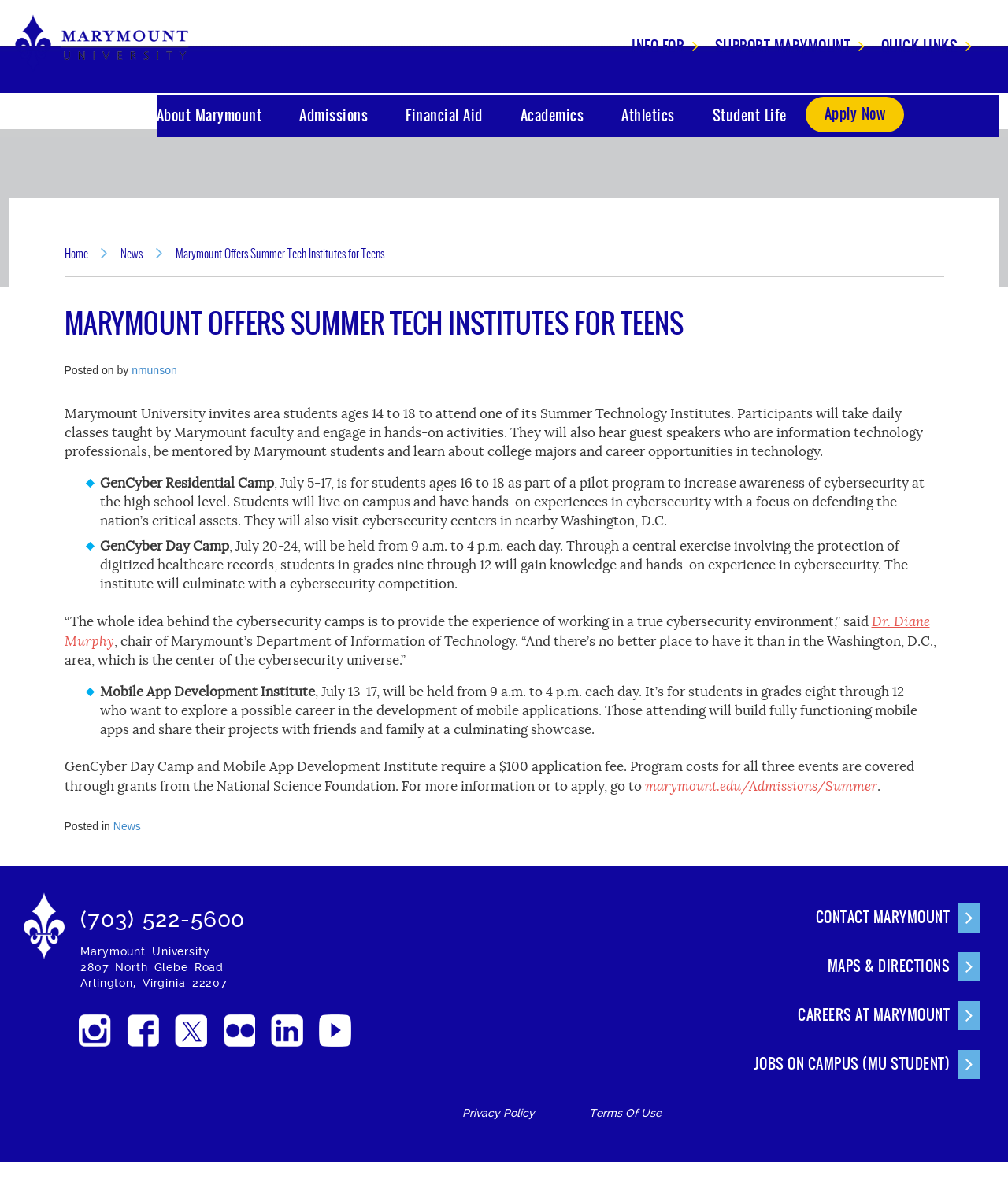Find the bounding box coordinates of the clickable area required to complete the following action: "Click on the 'Apply Now' link".

[0.799, 0.081, 0.897, 0.111]